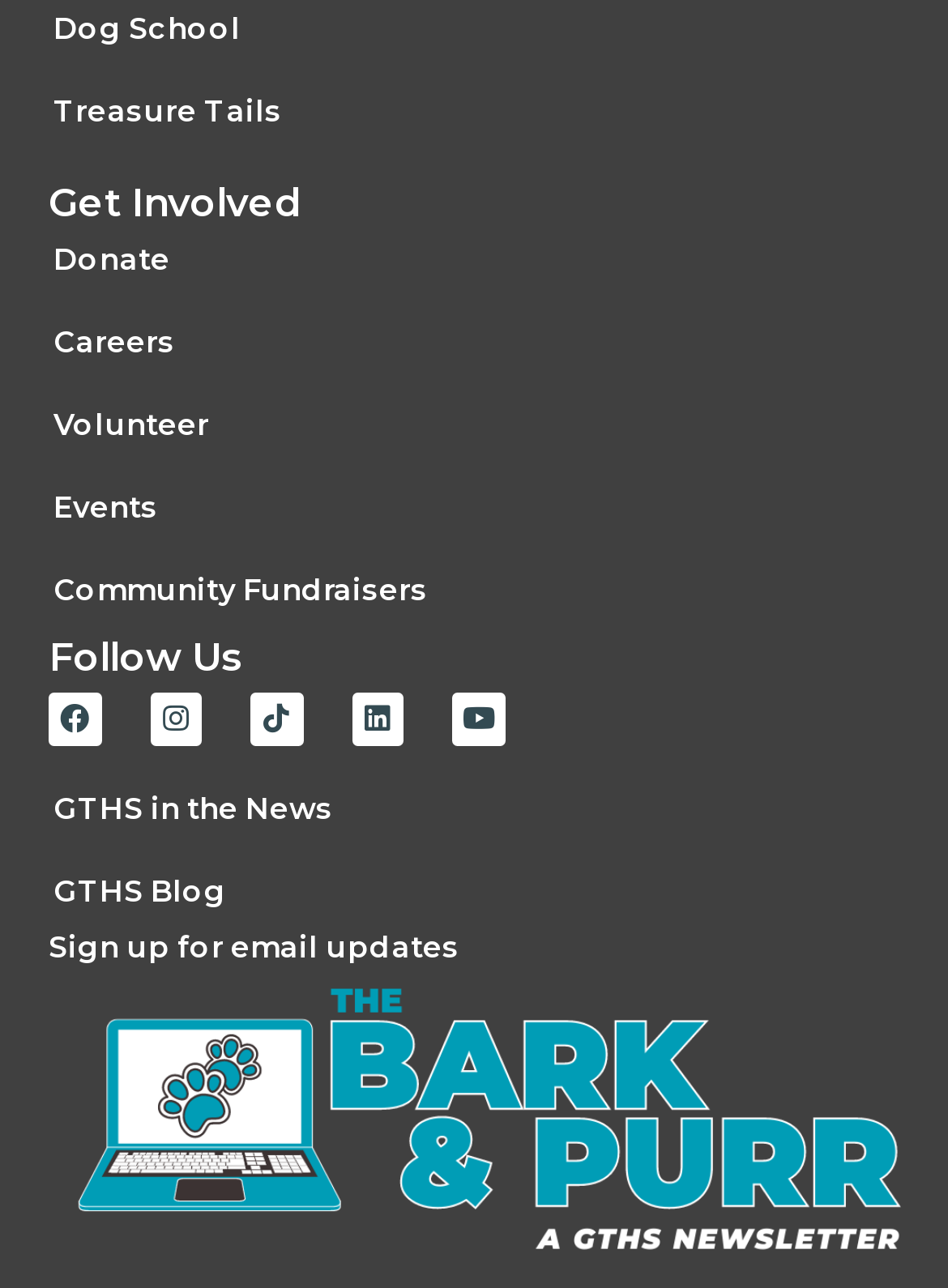Identify the bounding box coordinates of the region I need to click to complete this instruction: "Click on Dog School".

[0.005, 0.004, 0.949, 0.041]